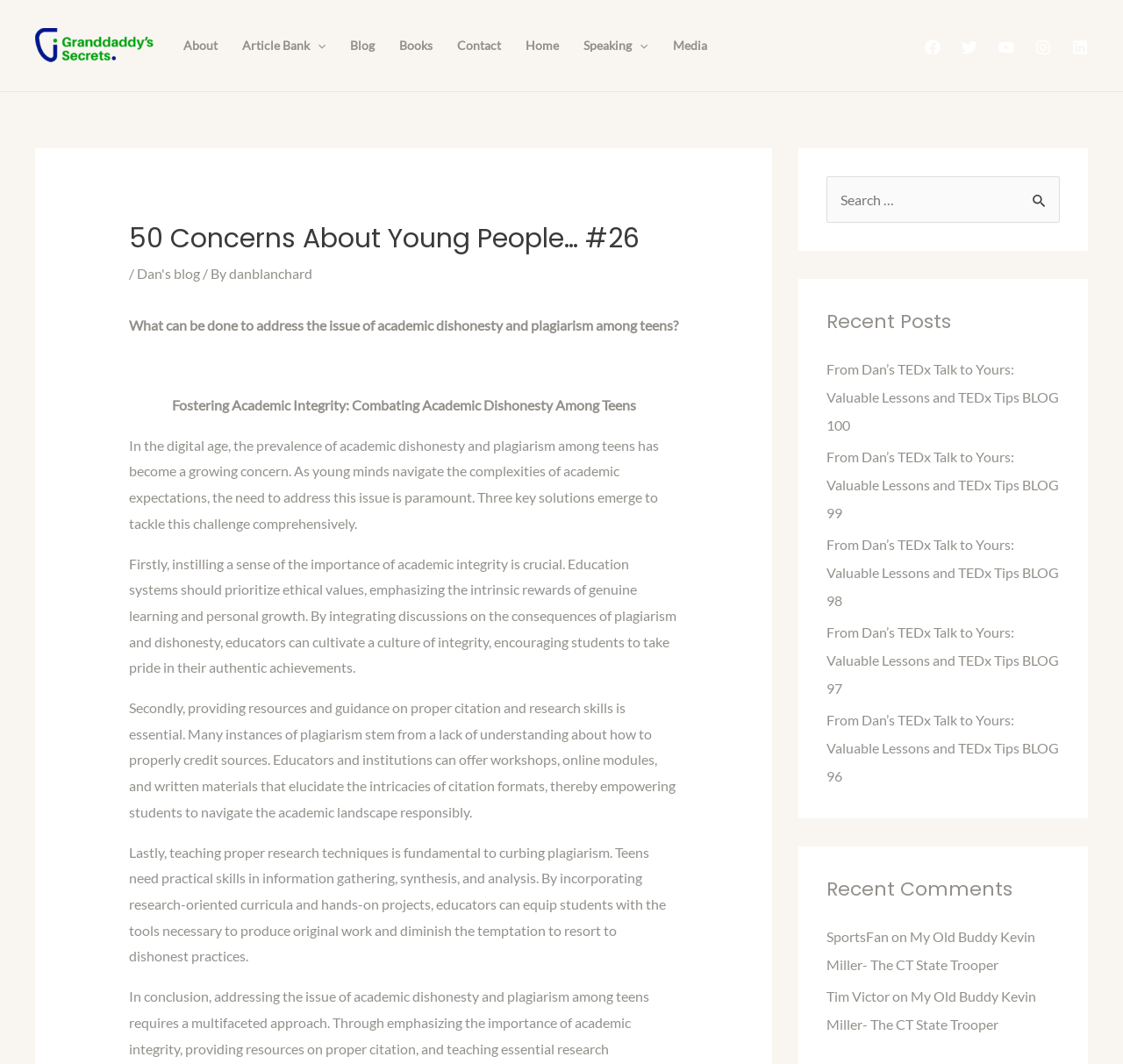What is the topic of the main article on the webpage?
Using the image provided, answer with just one word or phrase.

Academic dishonesty and plagiarism among teens